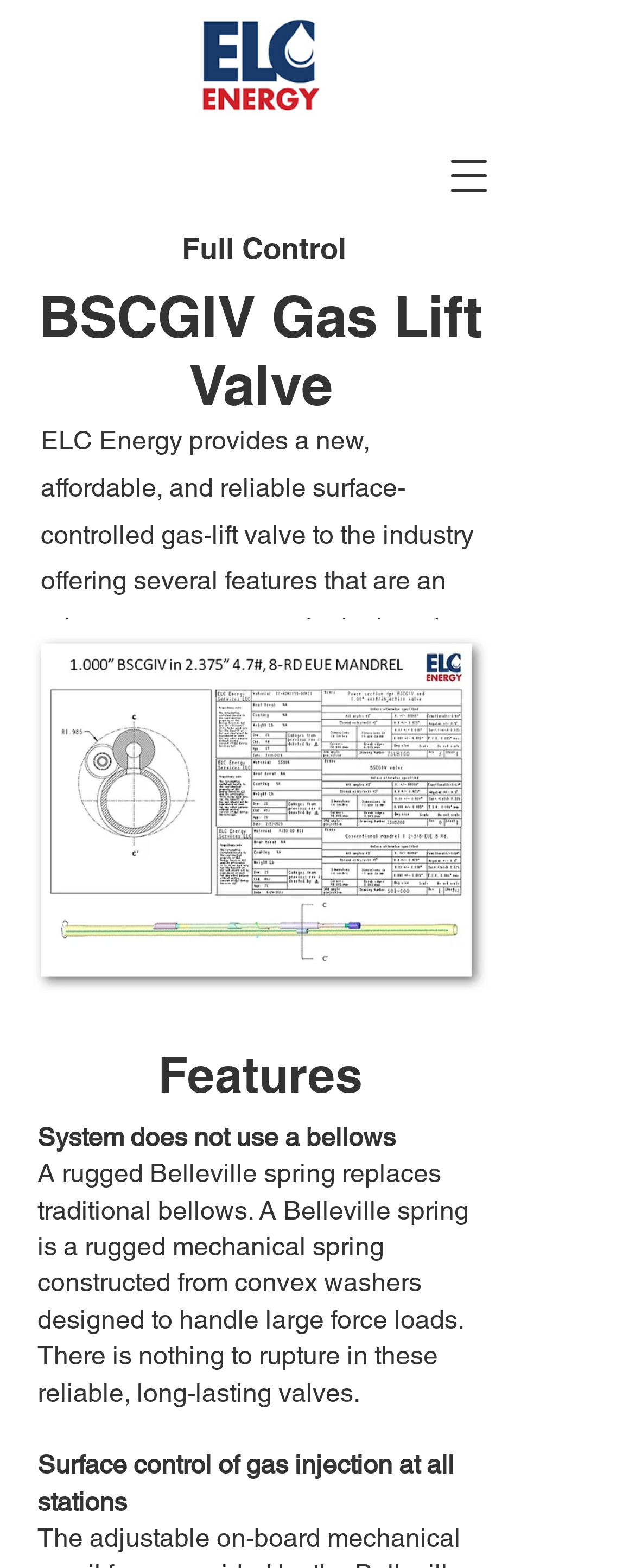Provide a short, one-word or phrase answer to the question below:
What is the purpose of the valve?

Gas-lift